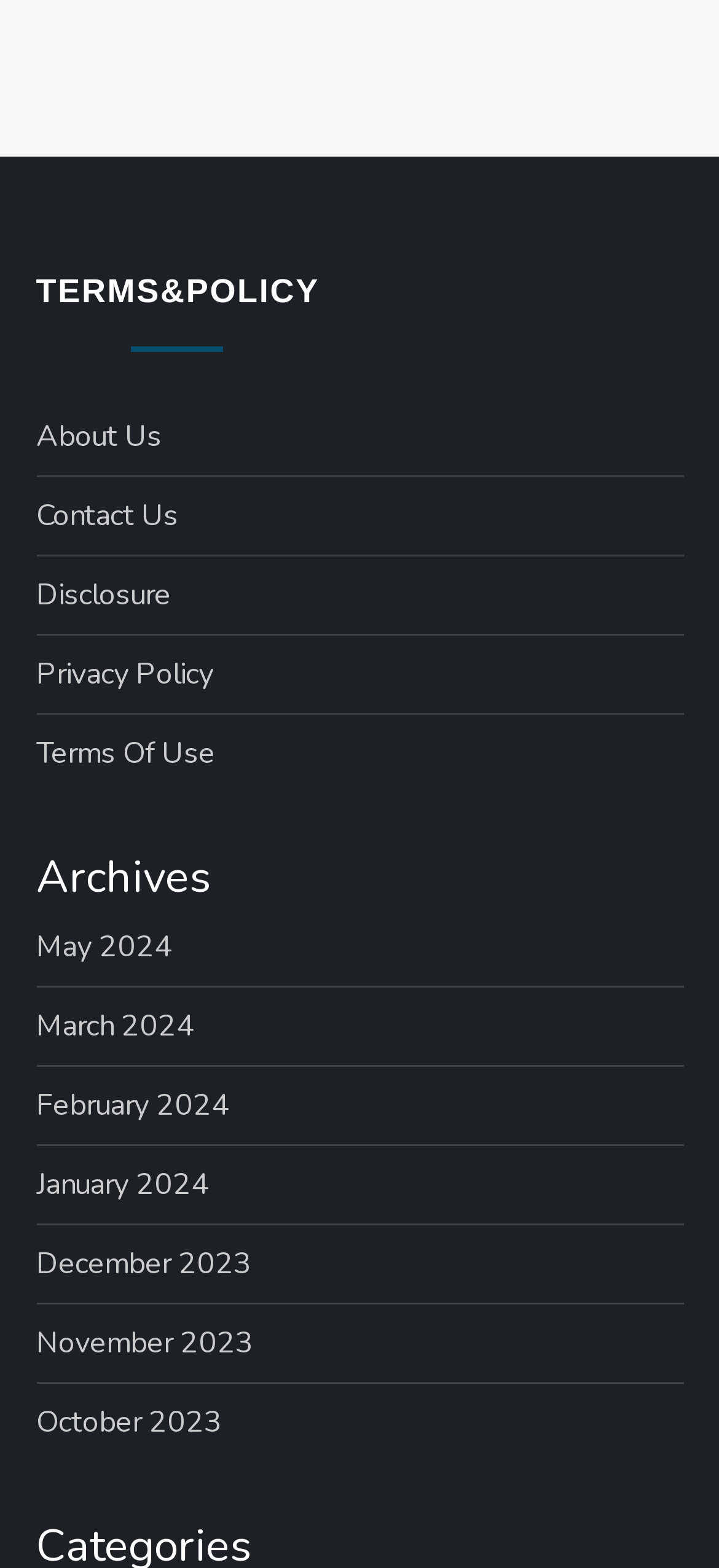Could you indicate the bounding box coordinates of the region to click in order to complete this instruction: "Check Terms Of Use".

[0.05, 0.464, 0.299, 0.497]